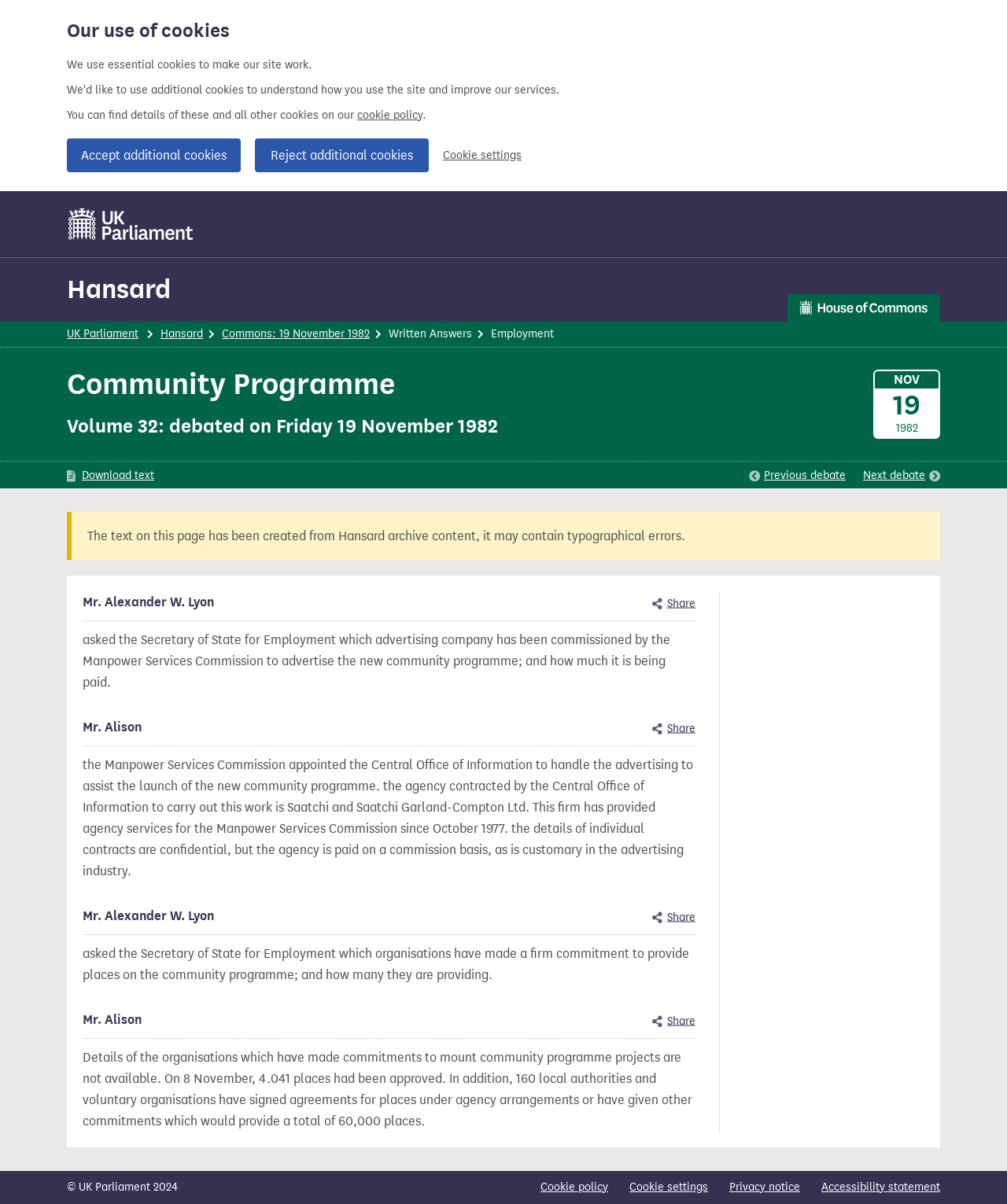Please specify the bounding box coordinates of the region to click in order to perform the following instruction: "Share this specific contribution".

[0.648, 0.494, 0.691, 0.509]